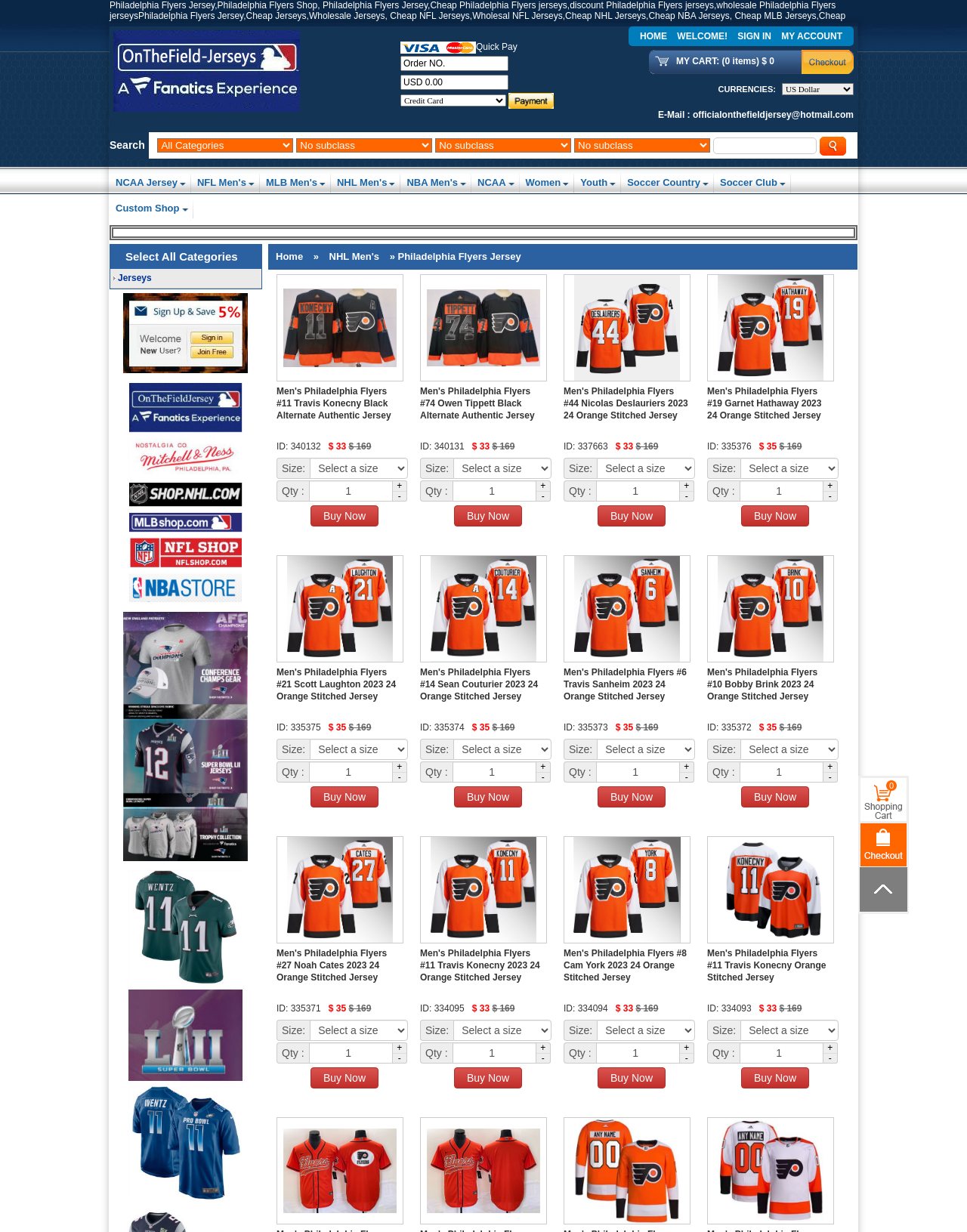How many jerseys are displayed on the page?
Please provide a single word or phrase based on the screenshot.

2